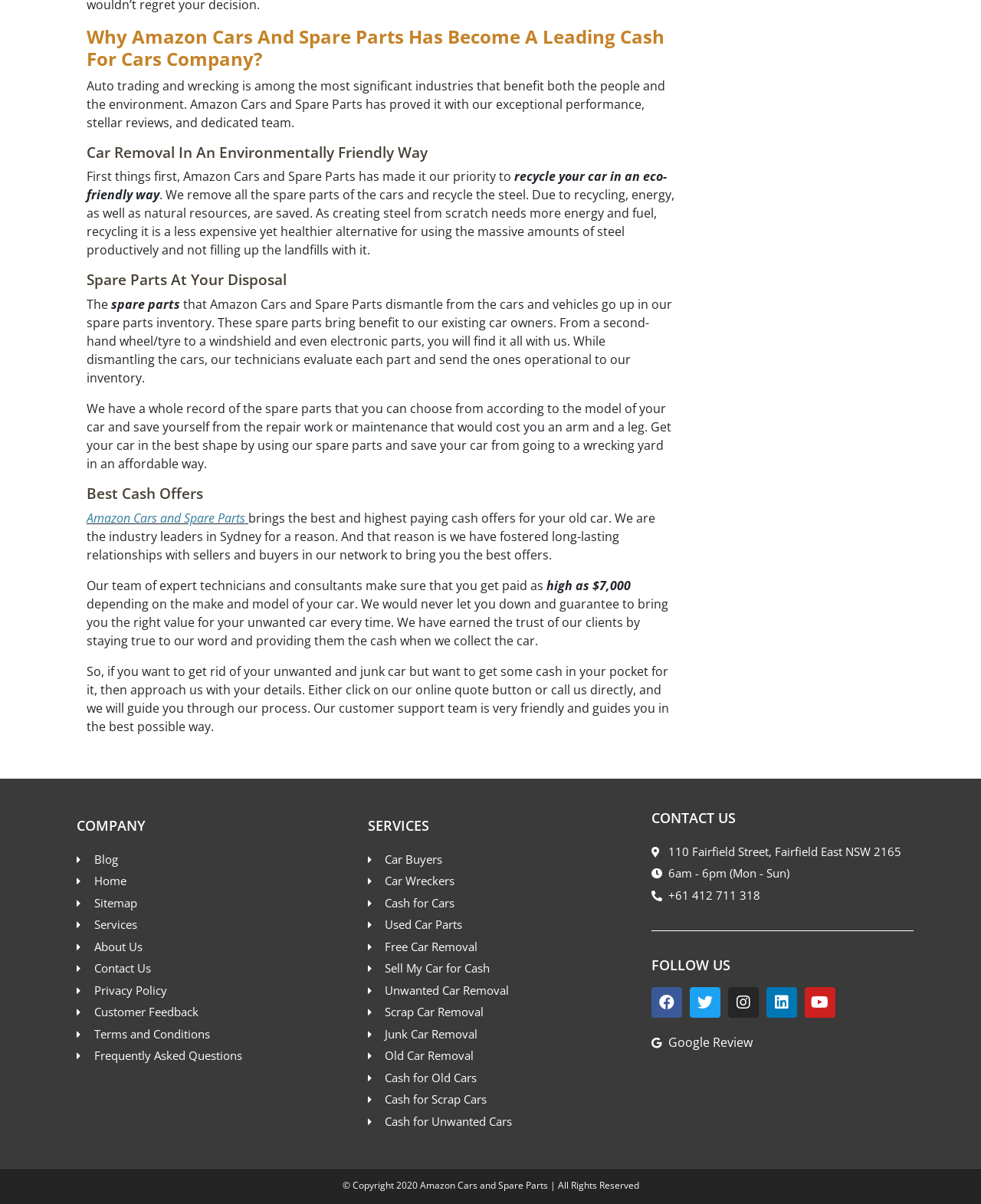Please specify the bounding box coordinates of the region to click in order to perform the following instruction: "Track your order".

None